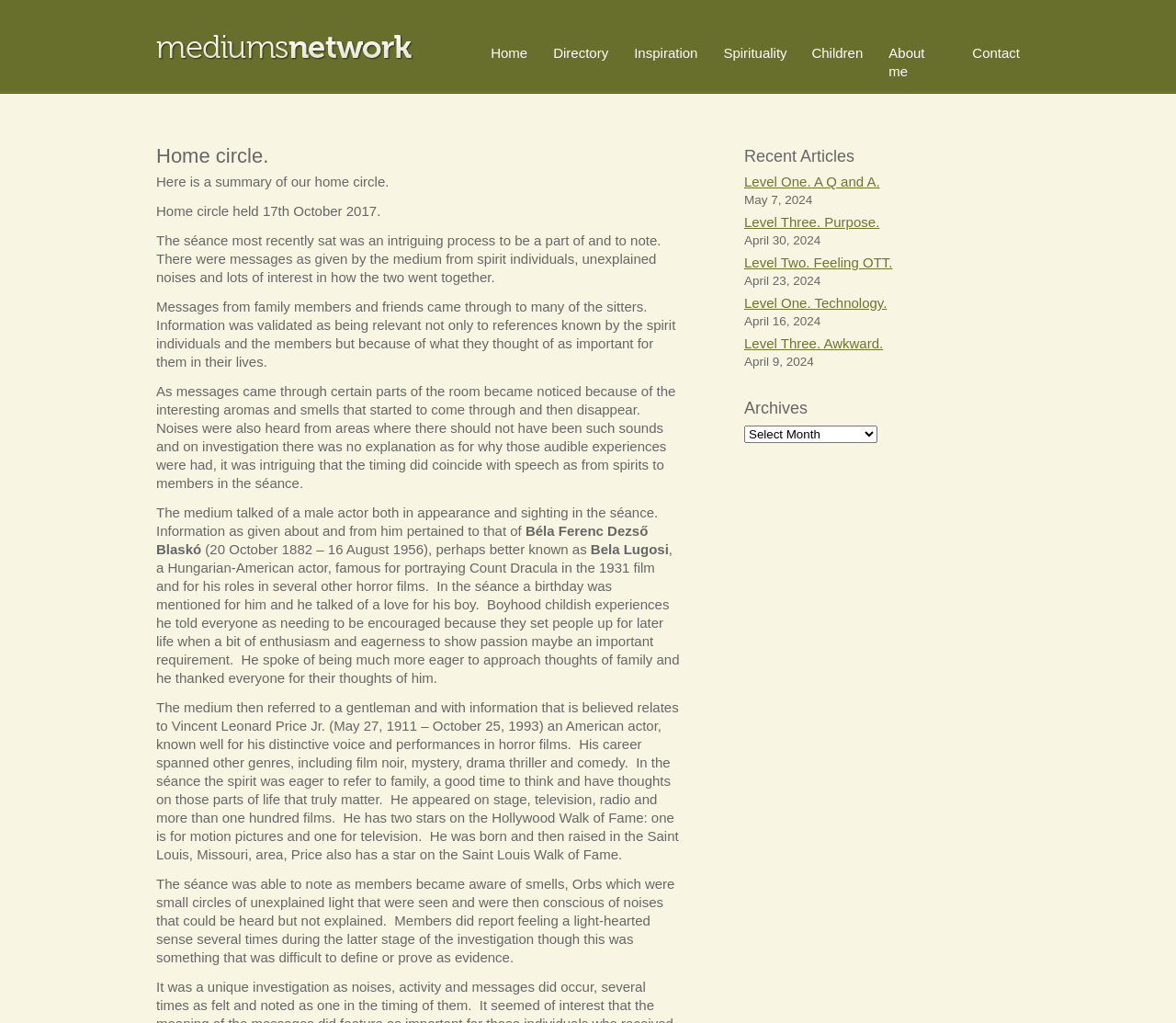Determine the bounding box coordinates for the region that must be clicked to execute the following instruction: "Visit the 'Directory' page".

[0.47, 0.044, 0.517, 0.059]